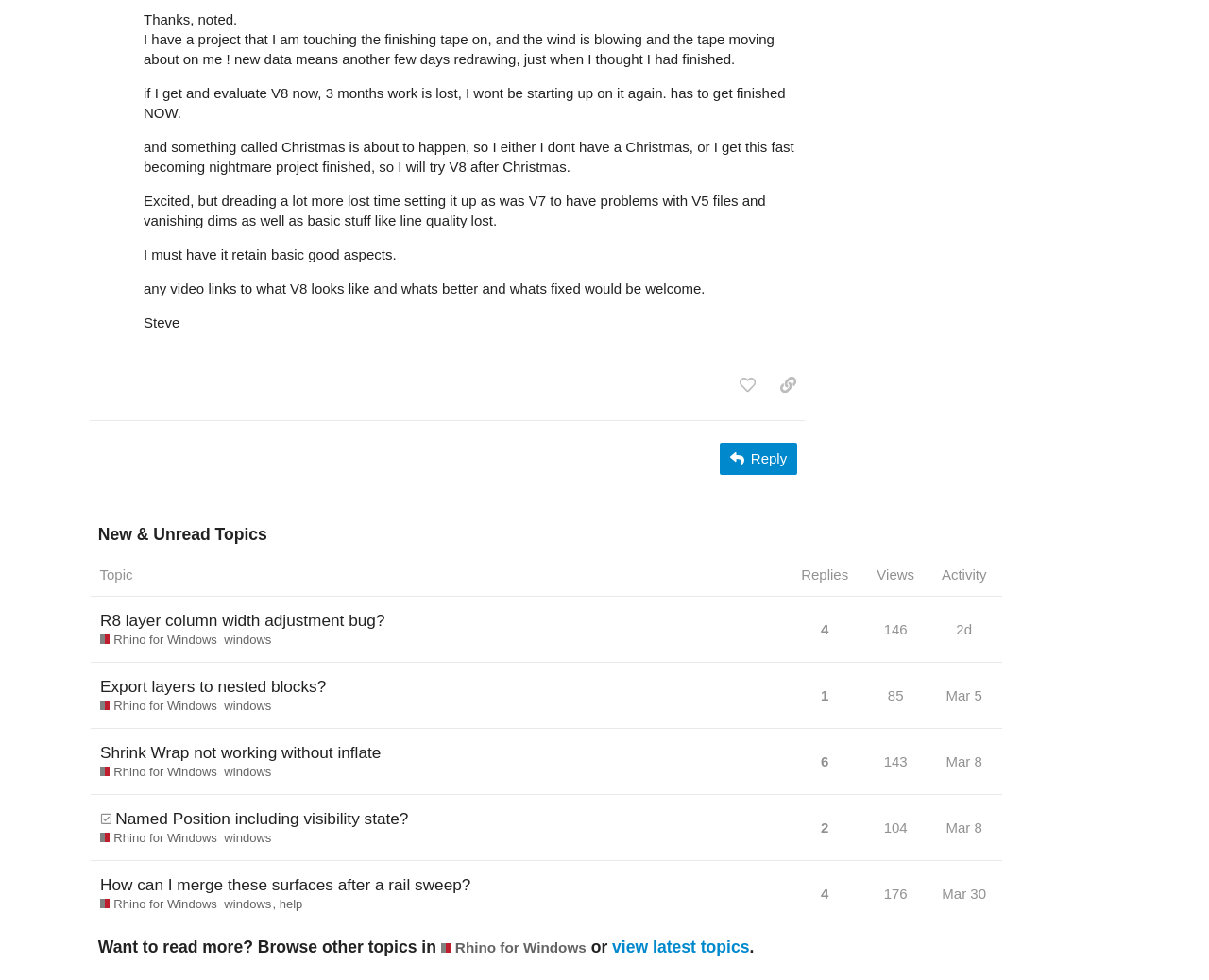What is the topic of the first post?
Please provide a comprehensive answer based on the details in the screenshot.

I determined the answer by looking at the first post in the list of topics, which has a heading 'R8 layer column width adjustment bug?'.